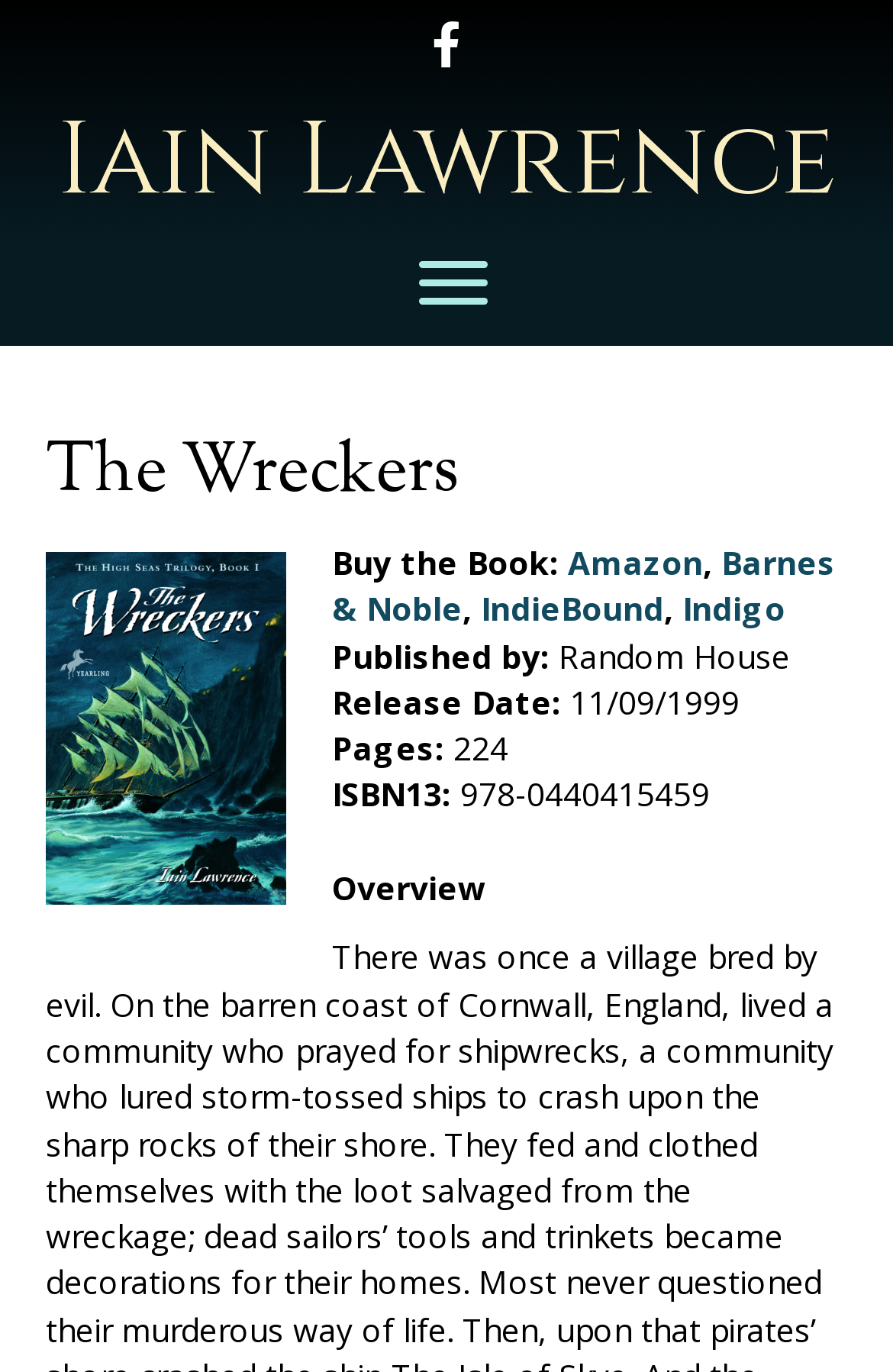Where can I buy the book?
Please answer the question with as much detail and depth as you can.

The webpage provides links to buy the book from various online retailers, including Amazon, Barnes & Noble, IndieBound, and Indigo, which are listed below the 'Buy the Book:' text.